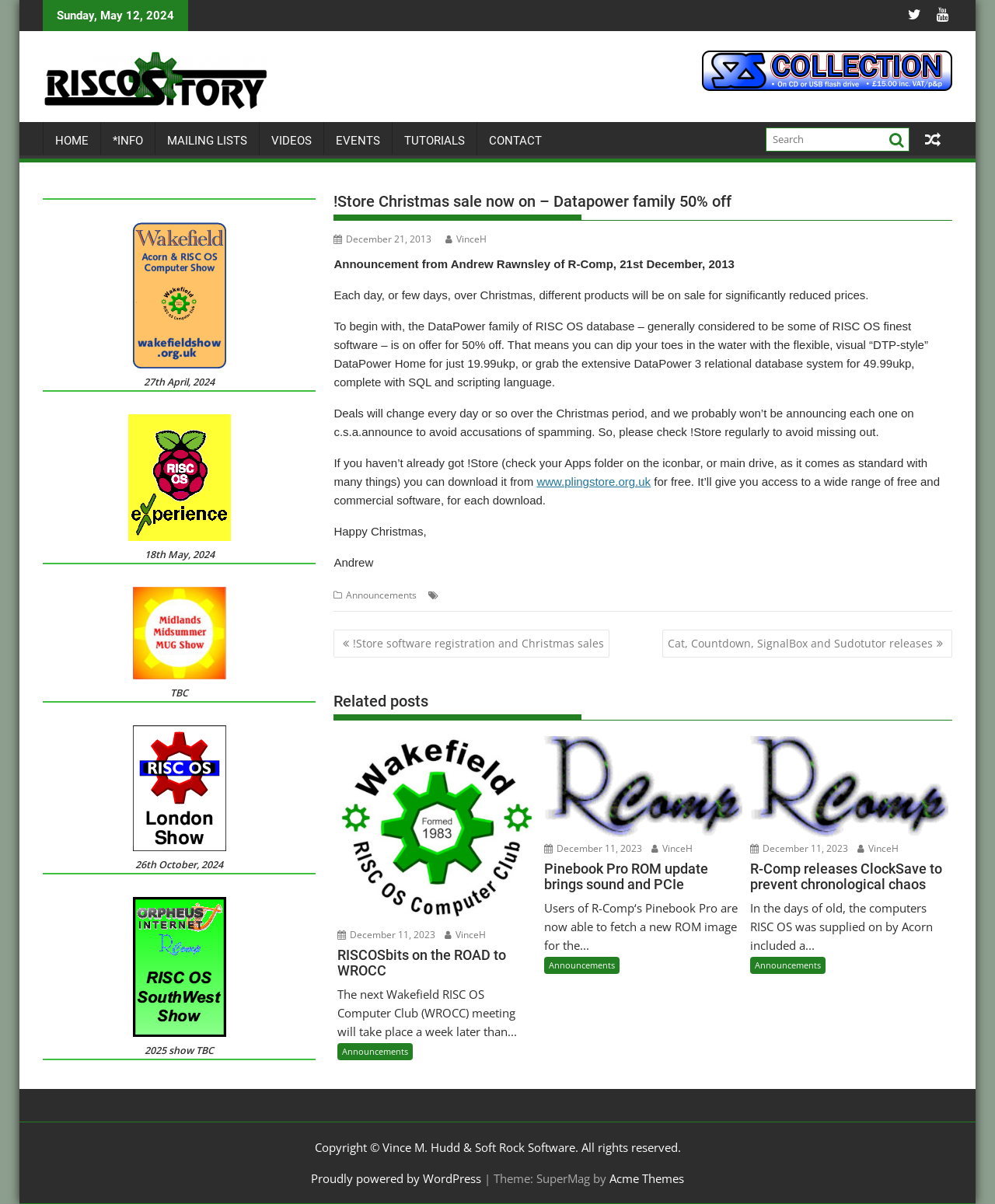Please identify the bounding box coordinates of the element that needs to be clicked to perform the following instruction: "Search for something".

[0.77, 0.106, 0.914, 0.126]